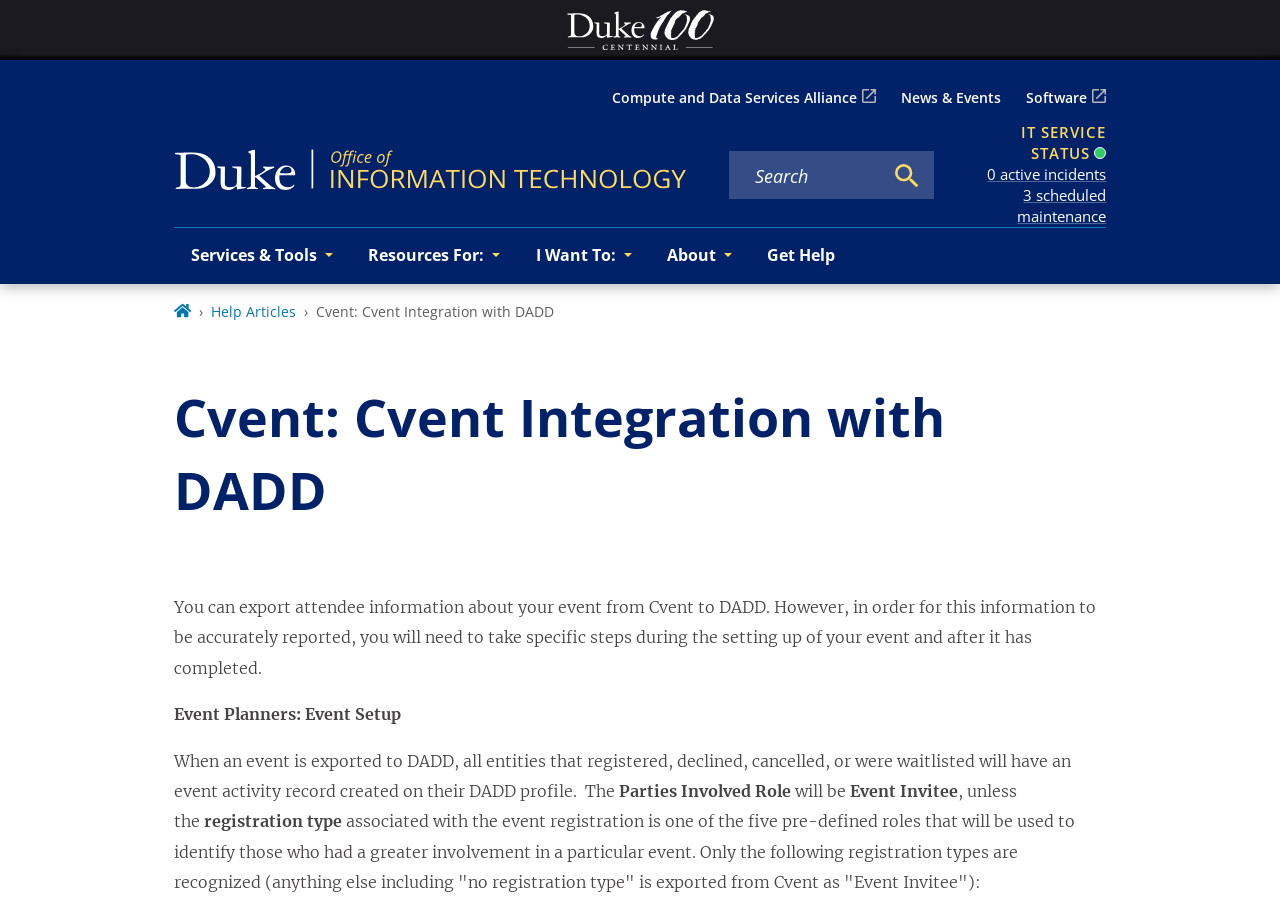Describe all the key features and sections of the webpage thoroughly.

The webpage is about Cvent Integration with DADD, provided by the Office of Information Technology. At the top left, there is a Duke 100 Centennial logo, and next to it, a utility menu with links to Compute and Data Services Alliance, News & Events, and Software. Below the logo, there is a link to the Office of Information Technology, accompanied by an image.

On the right side of the top section, there is a search box with a search button. Below it, there is a notification area displaying the IT service status, which is "All Systems Operational" with 0 active incidents and 3 scheduled maintenance.

The primary navigation menu is located below the notification area, with buttons for Services & Tools, Resources For:, I Want To:, and About, as well as a link to Get Help. Above the primary navigation menu, there is a breadcrumb navigation menu showing the path from Home to Help Articles to the current page, Cvent: Cvent Integration with DADD.

The main content of the webpage is divided into sections. The first section explains that attendee information from Cvent can be exported to DADD, but specific steps need to be taken during event setup and after completion. The second section, titled "Event Planners: Event Setup", provides more details on the export process, including the creation of event activity records on DADD profiles. The third section explains the role of parties involved, including the Event Invitee role, and how registration types are associated with the event.

Throughout the webpage, there are no prominent images aside from the logo and the Office of Information Technology image. The layout is organized, with clear headings and concise text, making it easy to follow the content.